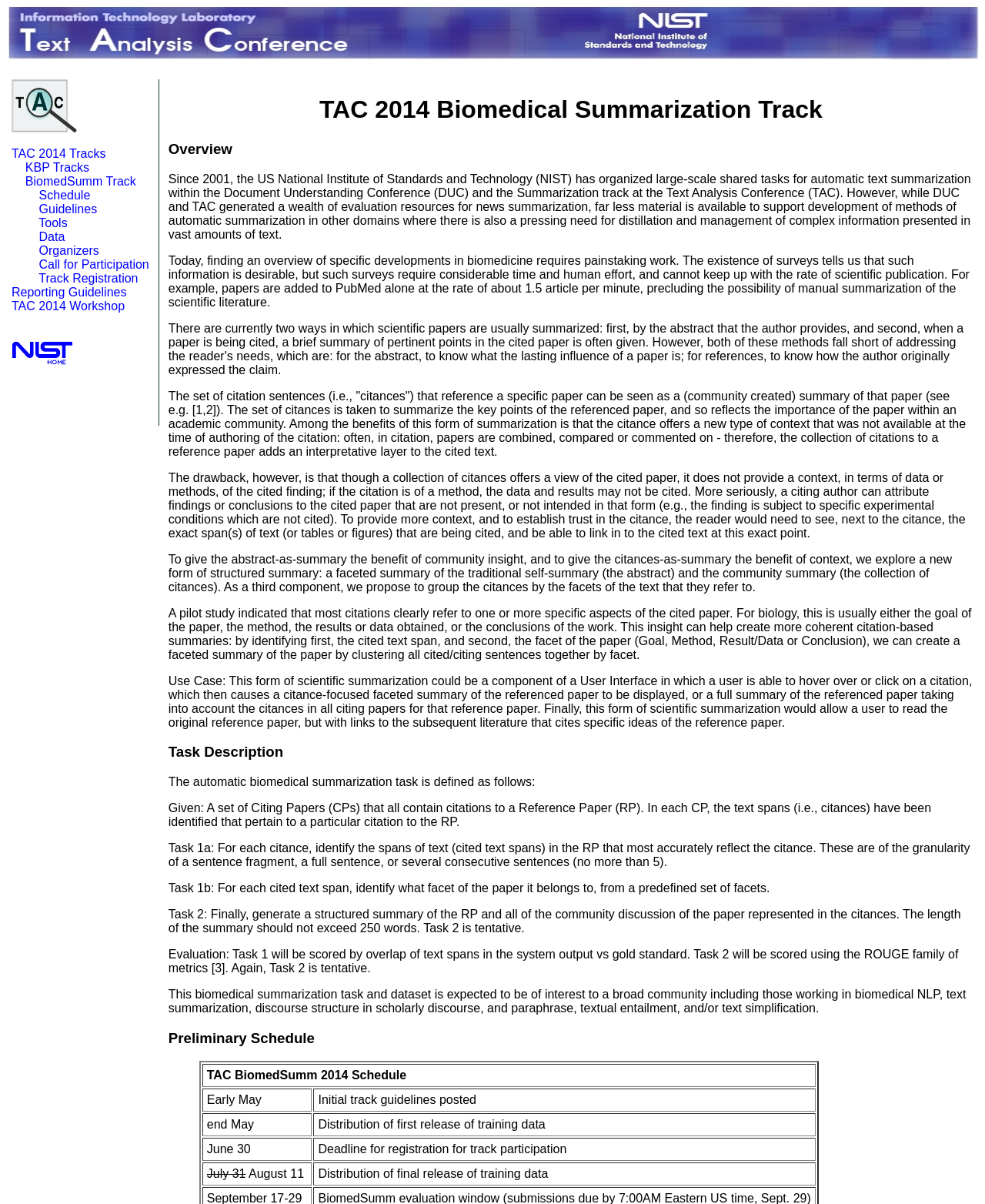Identify the bounding box coordinates of the element to click to follow this instruction: 'Check the Schedule'. Ensure the coordinates are four float values between 0 and 1, provided as [left, top, right, bottom].

[0.04, 0.157, 0.092, 0.168]